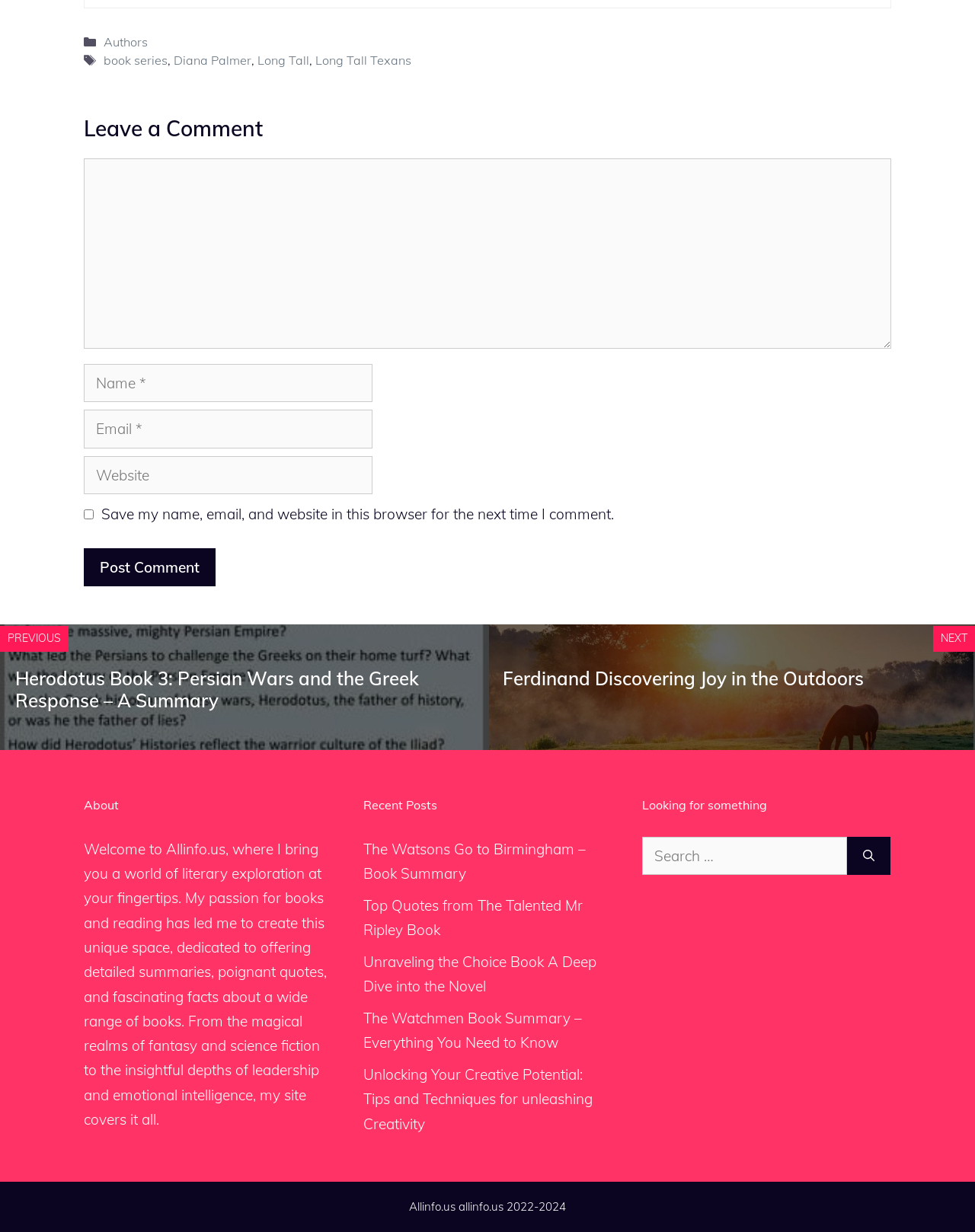What is the function of the checkbox?
Based on the image content, provide your answer in one word or a short phrase.

Save comment information